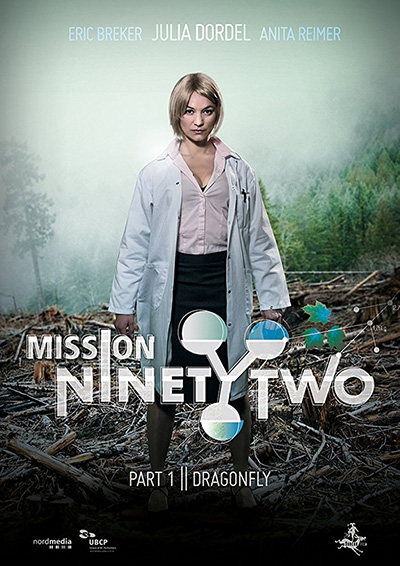What is the title of the film?
Refer to the image and provide a concise answer in one word or phrase.

Mission Ninety-Two